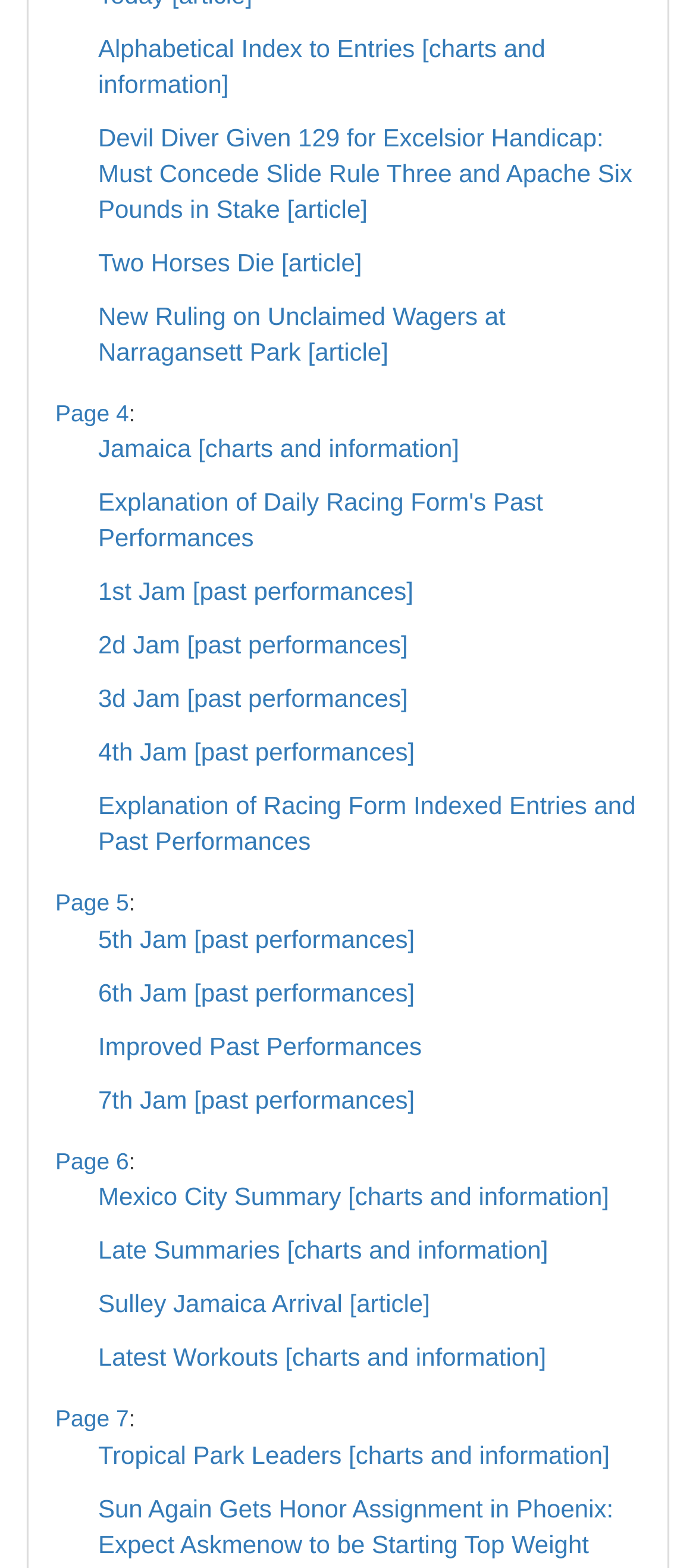Please determine the bounding box coordinates, formatted as (top-left x, top-left y, bottom-right x, bottom-right y), with all values as floating point numbers between 0 and 1. Identify the bounding box of the region described as: Improved Past Performances

[0.141, 0.658, 0.606, 0.676]